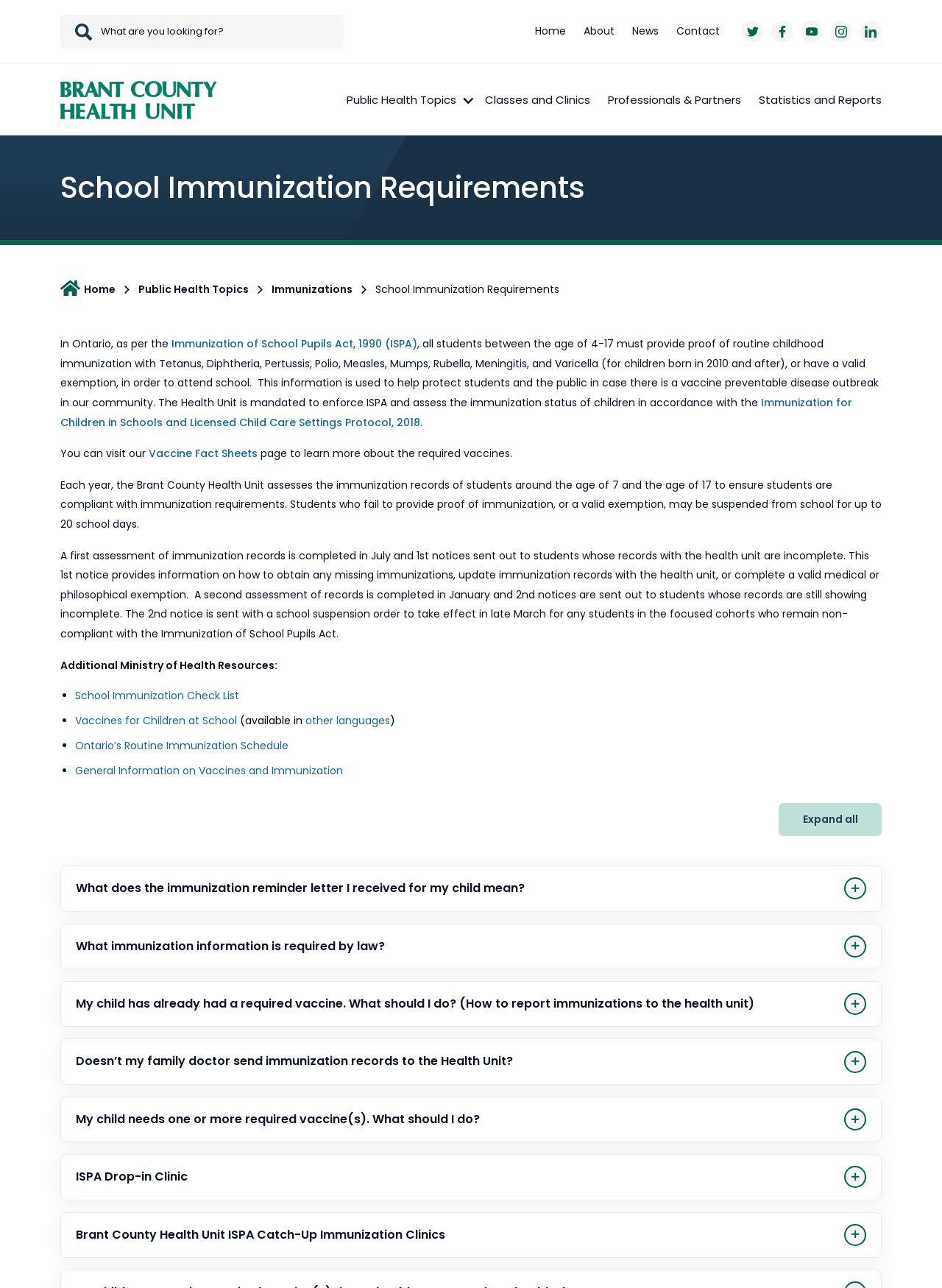What is the name of the protocol that the Health Unit is mandated to enforce?
Give a comprehensive and detailed explanation for the question.

The webpage mentions that 'The Health Unit is mandated to enforce ISPA and assess the immunization status of children in accordance with the Immunization for Children in Schools and Licensed Child Care Settings Protocol, 2018.'